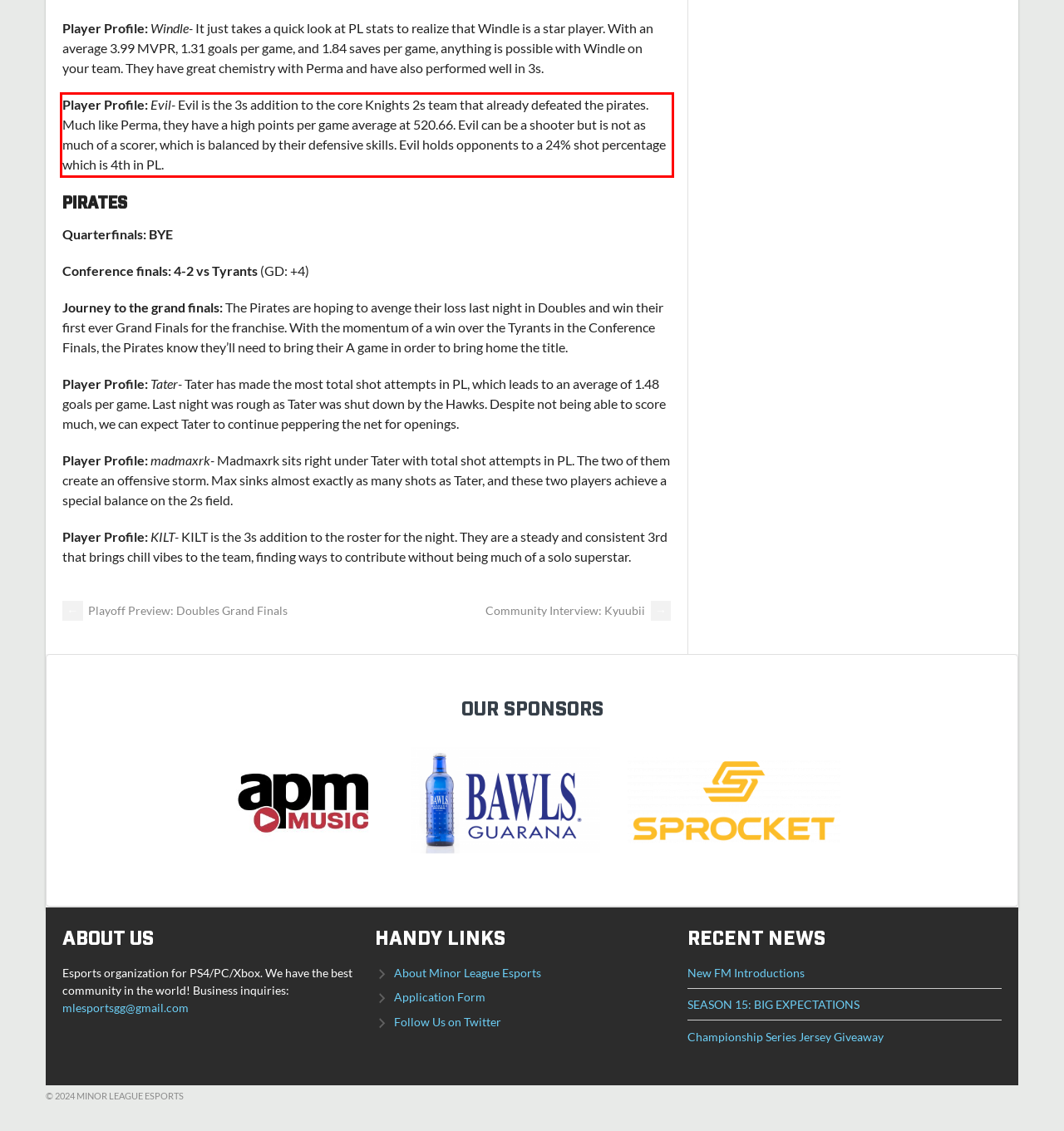Please extract the text content from the UI element enclosed by the red rectangle in the screenshot.

Player Profile: Evil- Evil is the 3s addition to the core Knights 2s team that already defeated the pirates. Much like Perma, they have a high points per game average at 520.66. Evil can be a shooter but is not as much of a scorer, which is balanced by their defensive skills. Evil holds opponents to a 24% shot percentage which is 4th in PL.